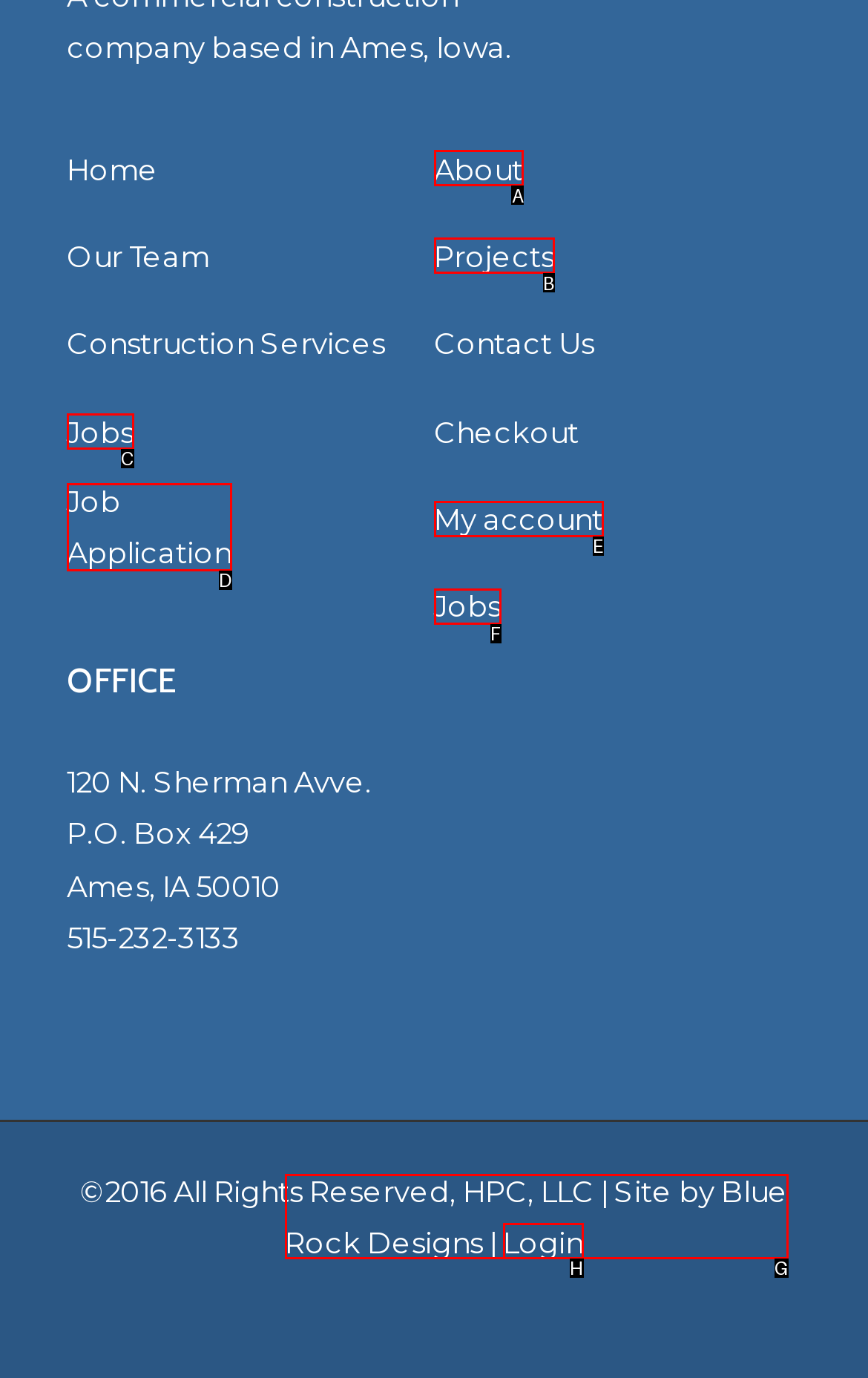Which letter corresponds to the correct option to complete the task: view about page?
Answer with the letter of the chosen UI element.

A